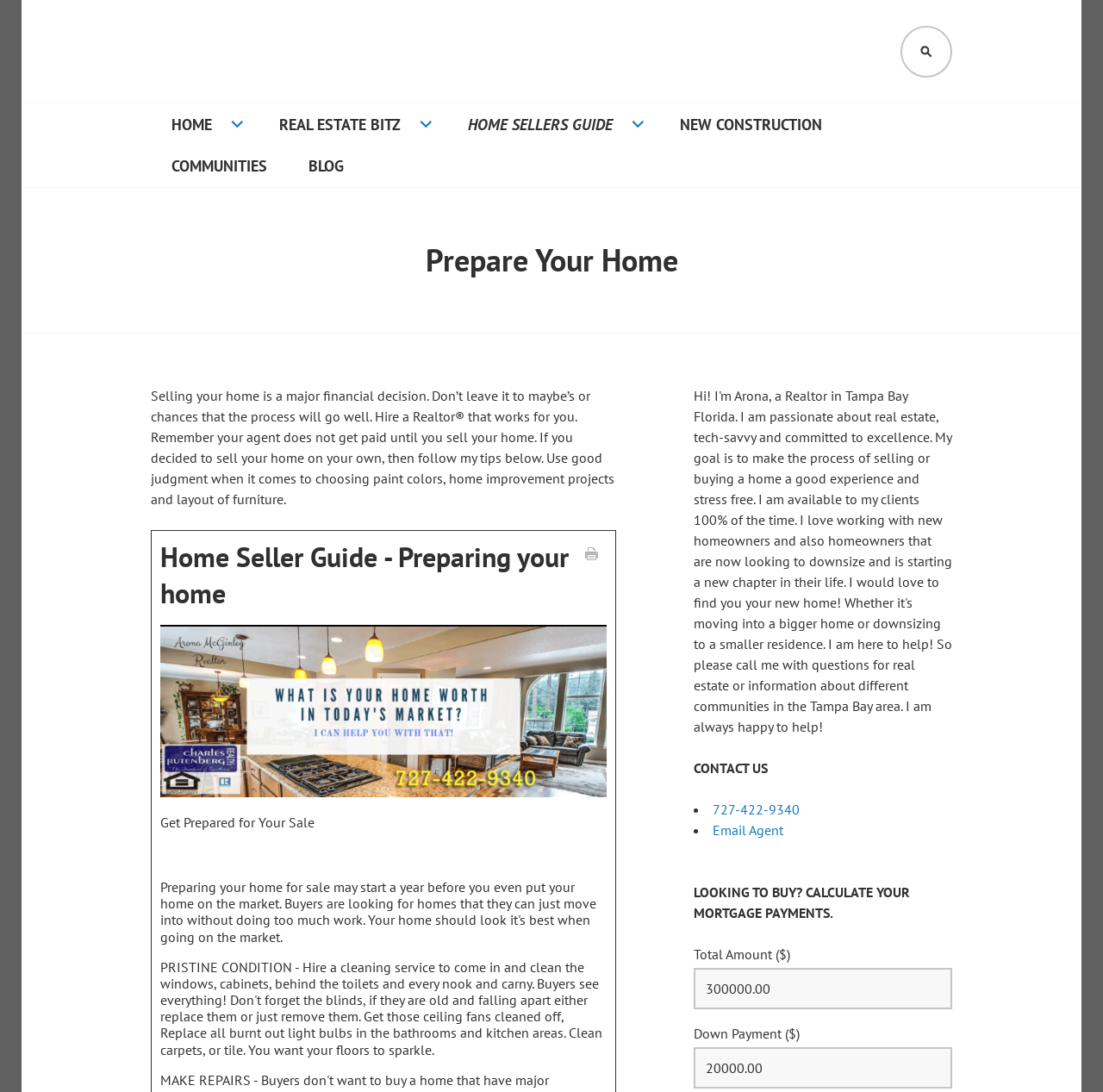What is the function of the 'Total Amount ($)' textbox?
From the screenshot, provide a brief answer in one word or phrase.

To calculate mortgage payments